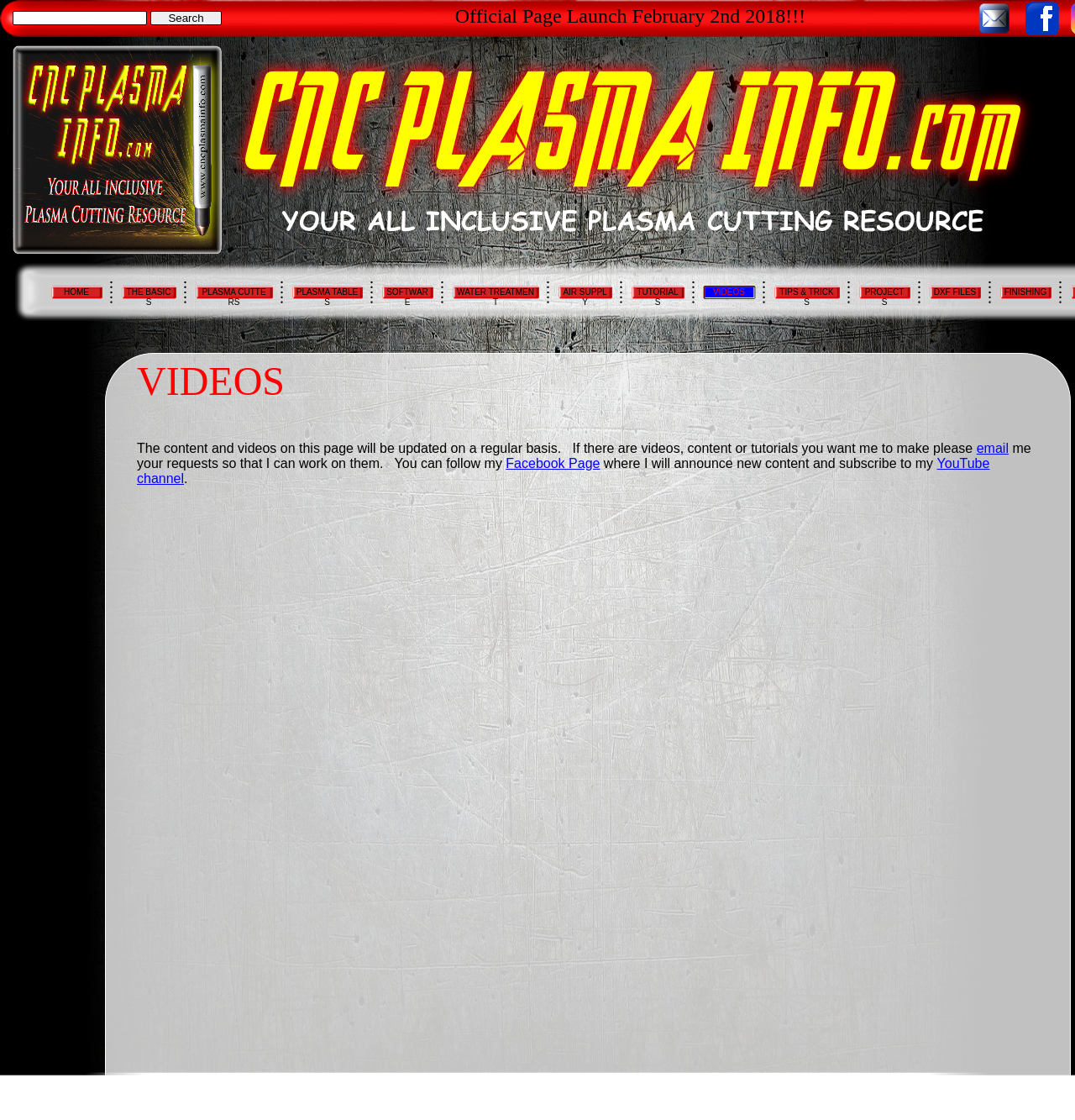Deliver a detailed narrative of the webpage's visual and textual elements.

This webpage is dedicated to CNC plasma cutting videos. At the top left corner, there is a "HOME" image, and next to it, a search bar with a "Search" button. On the top right corner, there is a "CONTACT" image. Below the search bar, there is a prominent announcement stating "Official Page Launch February 2nd 2018!!!".

The main content area is divided into two sections. On the left side, there is a large image with the title "YOUR ALL INCLUSIVE PLASMA CUTTING RESOURCE". On the right side, there is a navigation menu with 12 links, including "HOME", "THE BASICS", "PLASMA CUTTERS", "PLASMA TABLES", "SOFTWARE", "WATER TREATMENT", "AIR SUPPLY", "TUTORIALS", "VIDEOS", "TIPS & TRICKS", "PROJECTS", and "DXF FILES". Each link is positioned horizontally, with "HOME" on the left and "DXF FILES" on the right.

Below the navigation menu, there is a section with the title "VIDEOS" and a paragraph of text explaining that the content and videos on this page will be updated regularly. The text also invites users to request videos, content, or tutorials via email. There are links to the website owner's Facebook Page and YouTube channel.

The webpage also features four iframes, which are likely embedded videos, arranged in a 2x2 grid layout. The iframes take up most of the remaining space on the webpage.